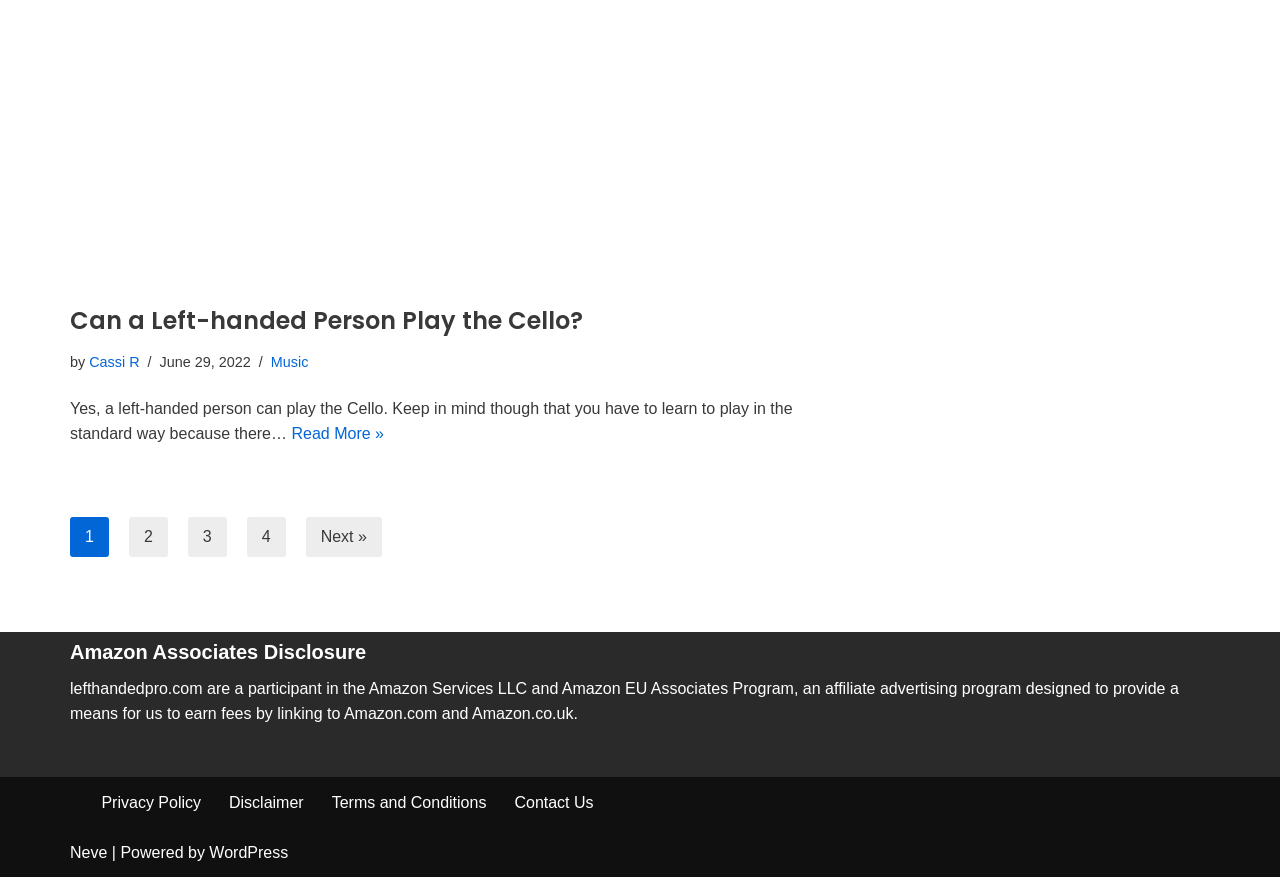Who wrote the article 'Can a Left-handed Person Play the Cello?'?
By examining the image, provide a one-word or phrase answer.

Cassi R